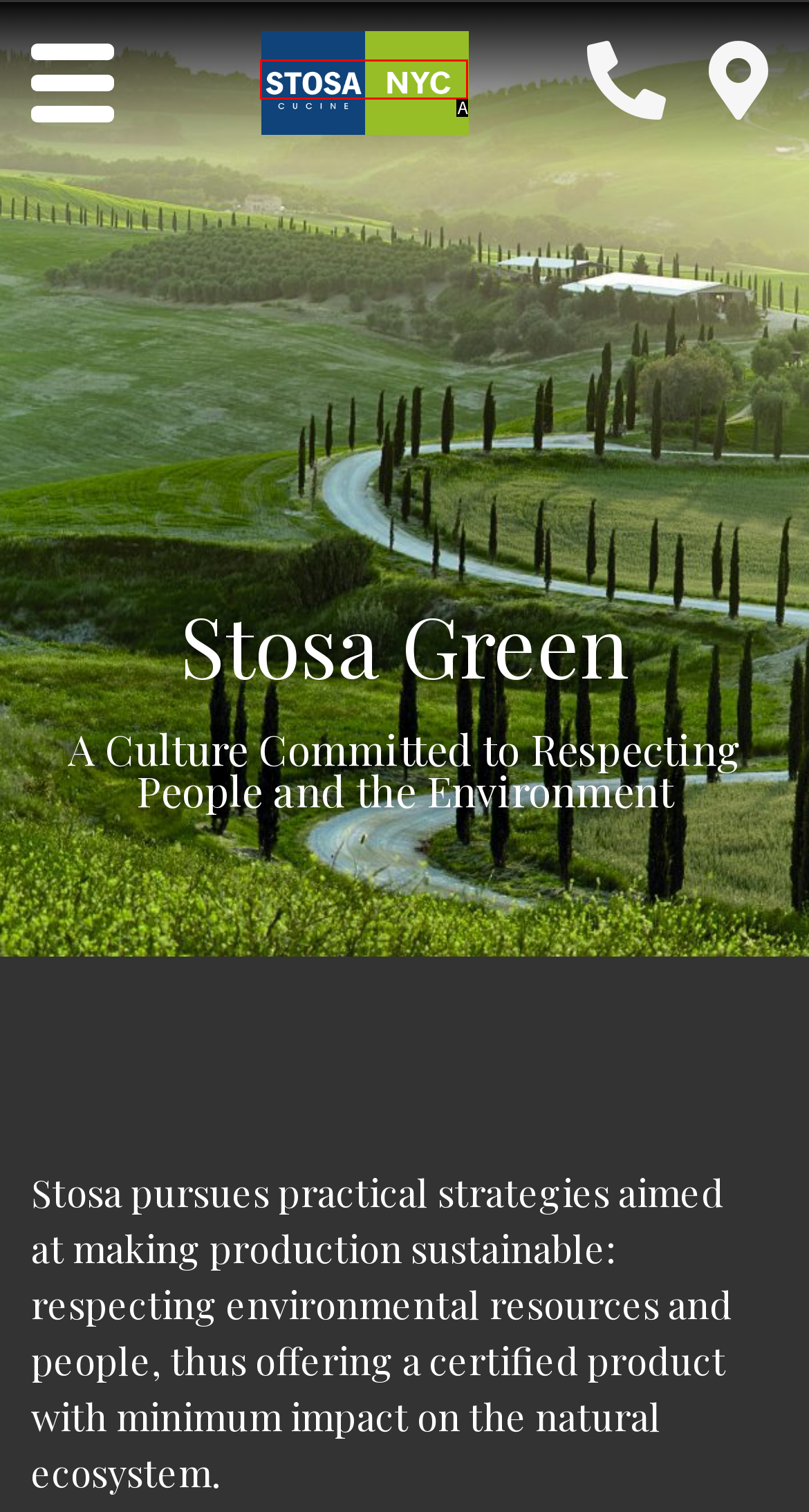From the given choices, determine which HTML element aligns with the description: alt="Customize Kitchens - STOSA NYC" Respond with the letter of the appropriate option.

A